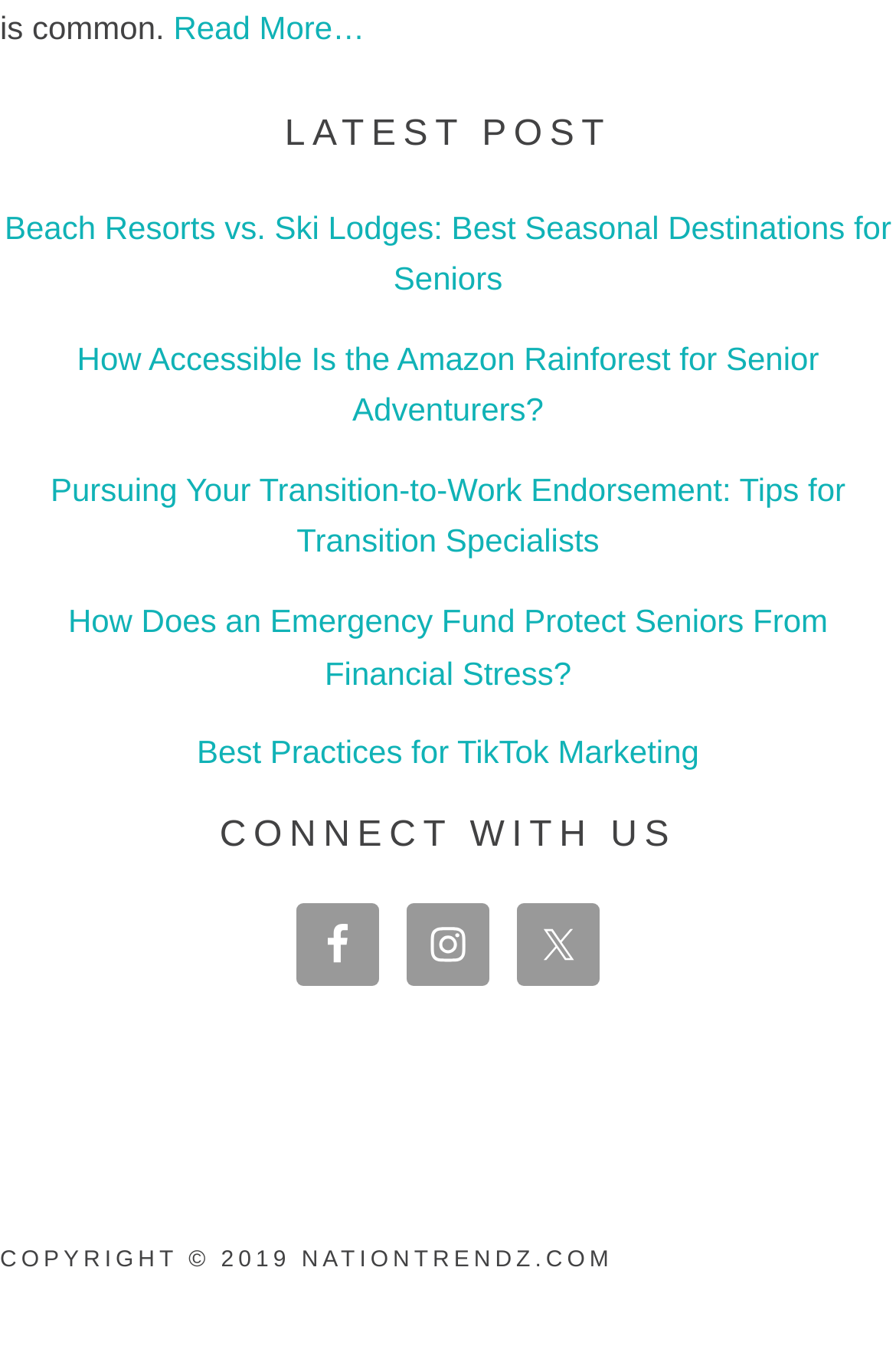Please reply to the following question using a single word or phrase: 
What is the purpose of the 'CONNECT WITH US' section?

To connect with social media